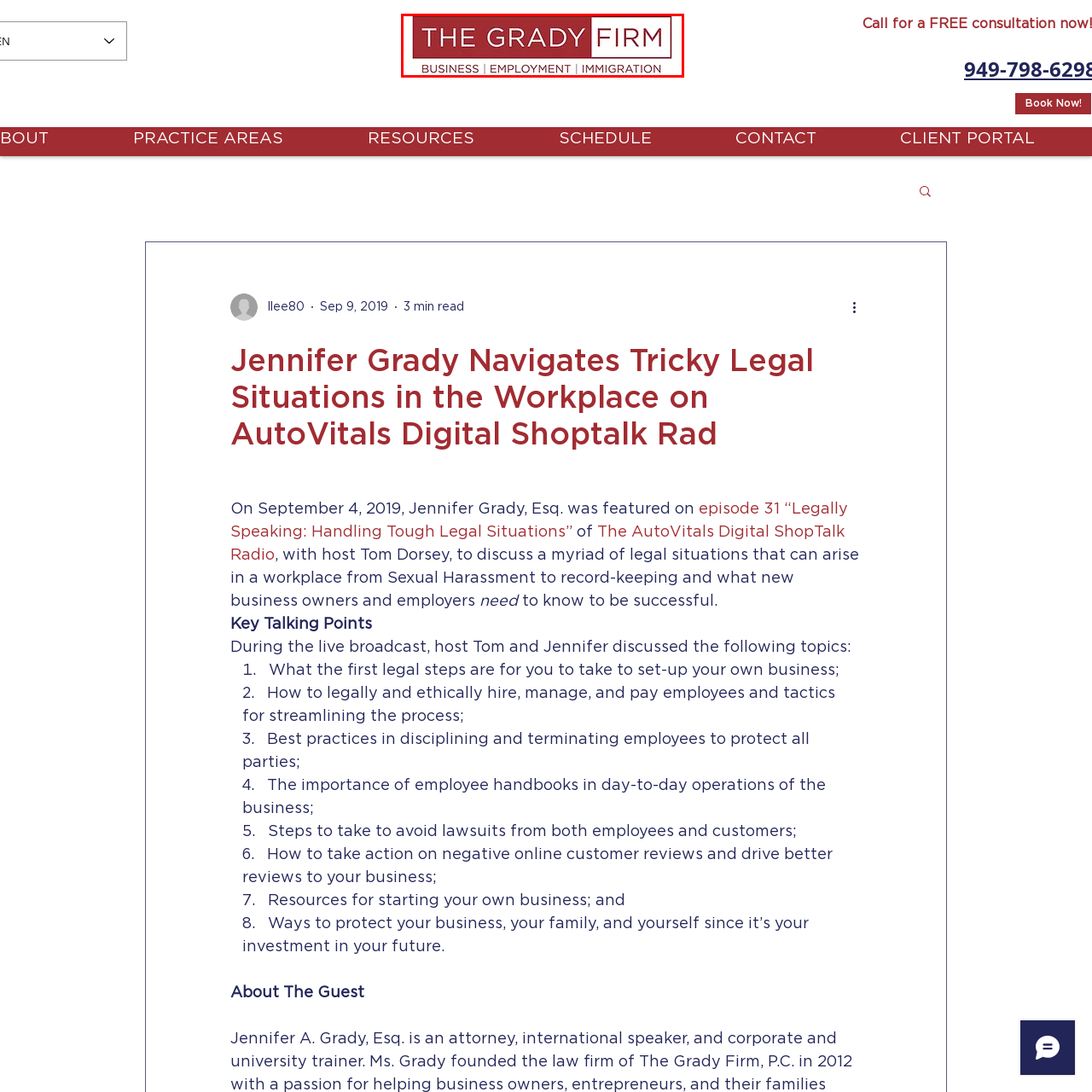Examine the area surrounded by the red box and describe it in detail.

The image displays the logo of "The Grady Firm," presented in red and white colors. The logo prominently features the firm's name, "THE GRADY FIRM," above a caption that reads "BUSINESS | EMPLOYMENT | IMMIGRATION." This logo symbolizes the firm's dedication to providing legal services in various sectors, specifically focusing on business and employment law, as well as immigration issues, highlighting its commitment to supporting clients in navigating complex legal landscapes.